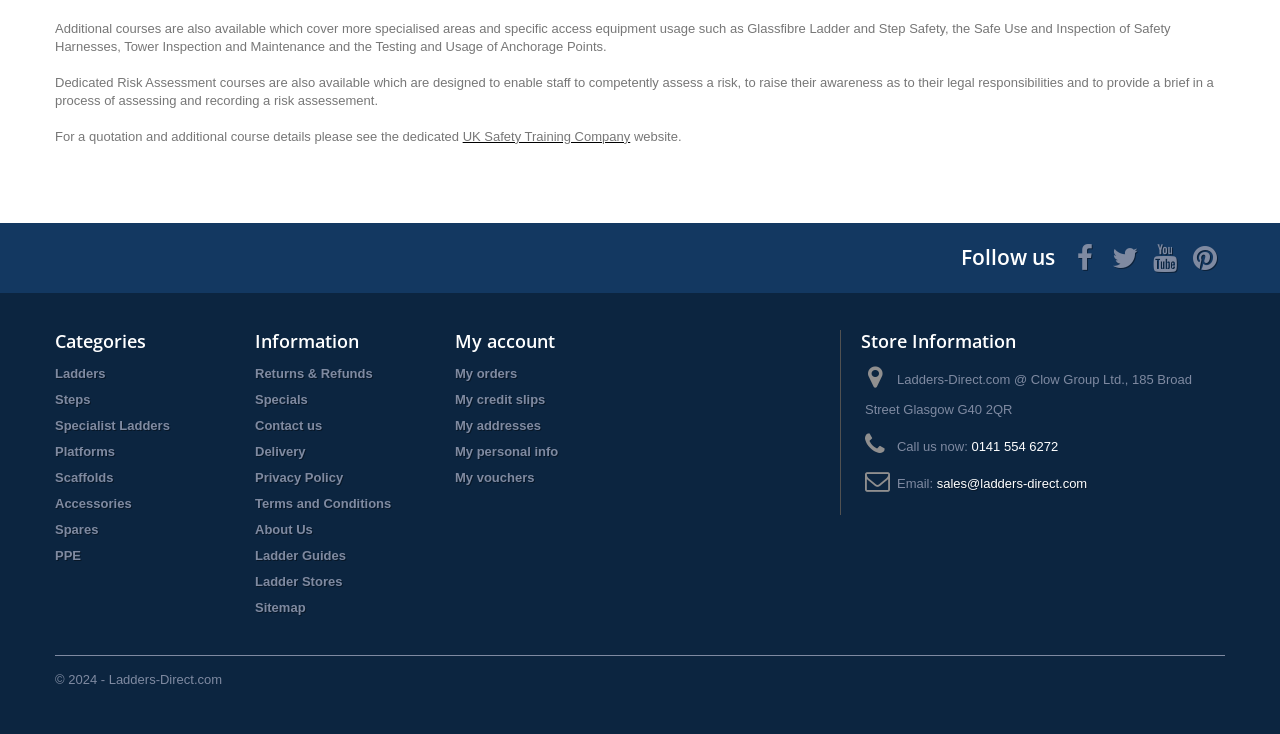Using the description: "Scaffolds", identify the bounding box of the corresponding UI element in the screenshot.

[0.043, 0.64, 0.089, 0.66]